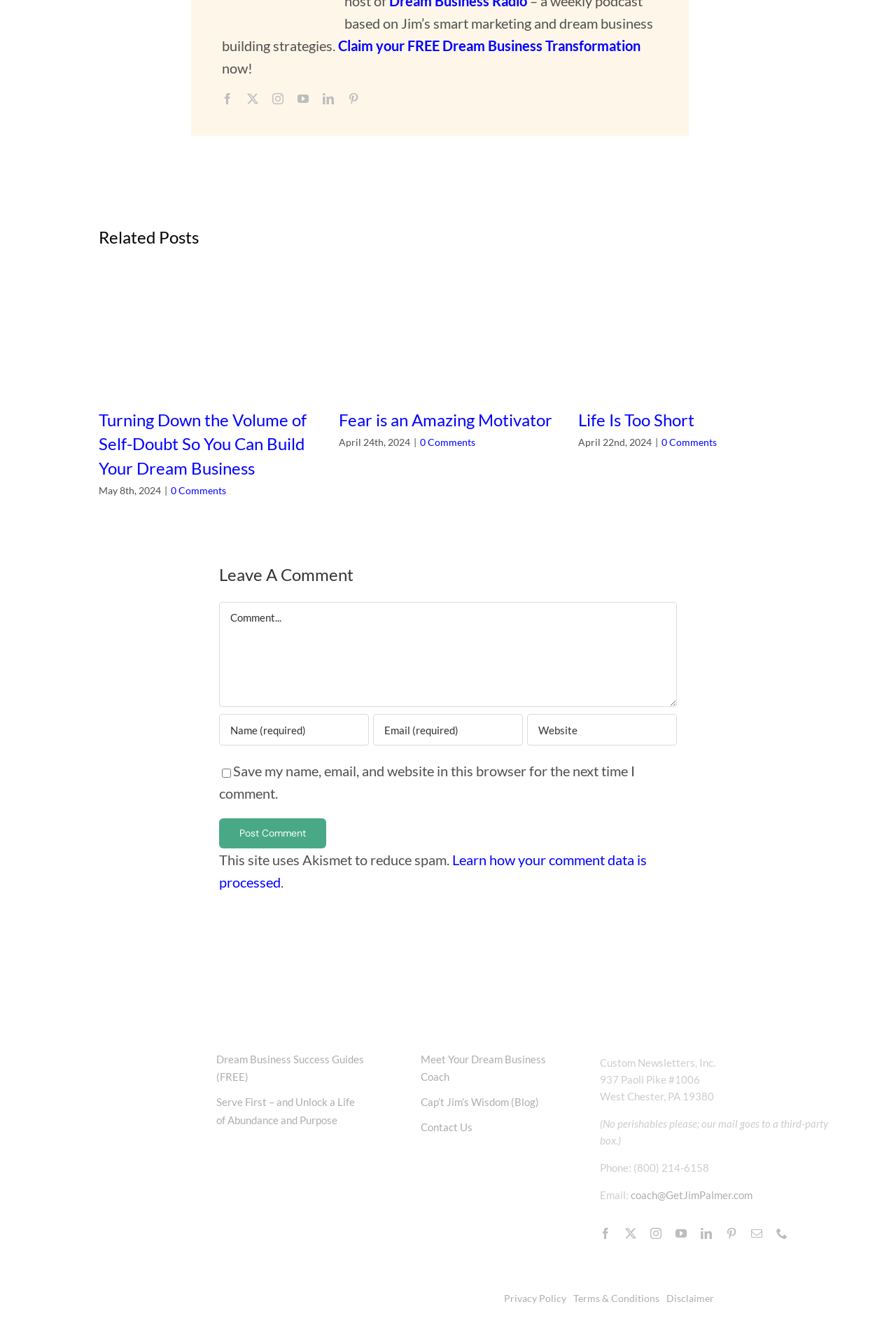What is the name of the business coach mentioned on the webpage?
Please elaborate on the answer to the question with detailed information.

The name of the business coach can be found by looking at the heading element with the text 'CAP'T JIM PALMER' which is located in the middle section of the webpage.